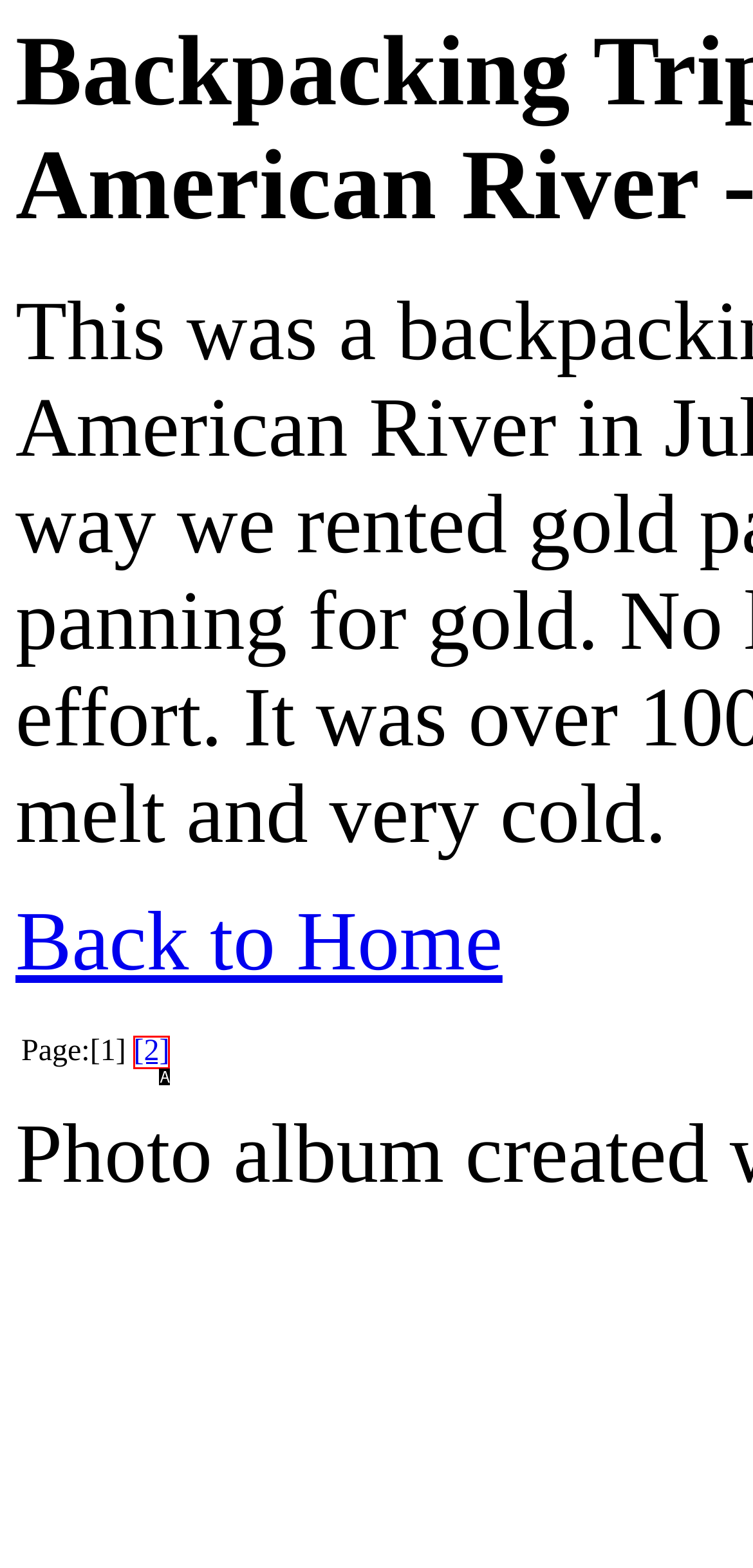Determine which HTML element best fits the description: [2]
Answer directly with the letter of the matching option from the available choices.

A